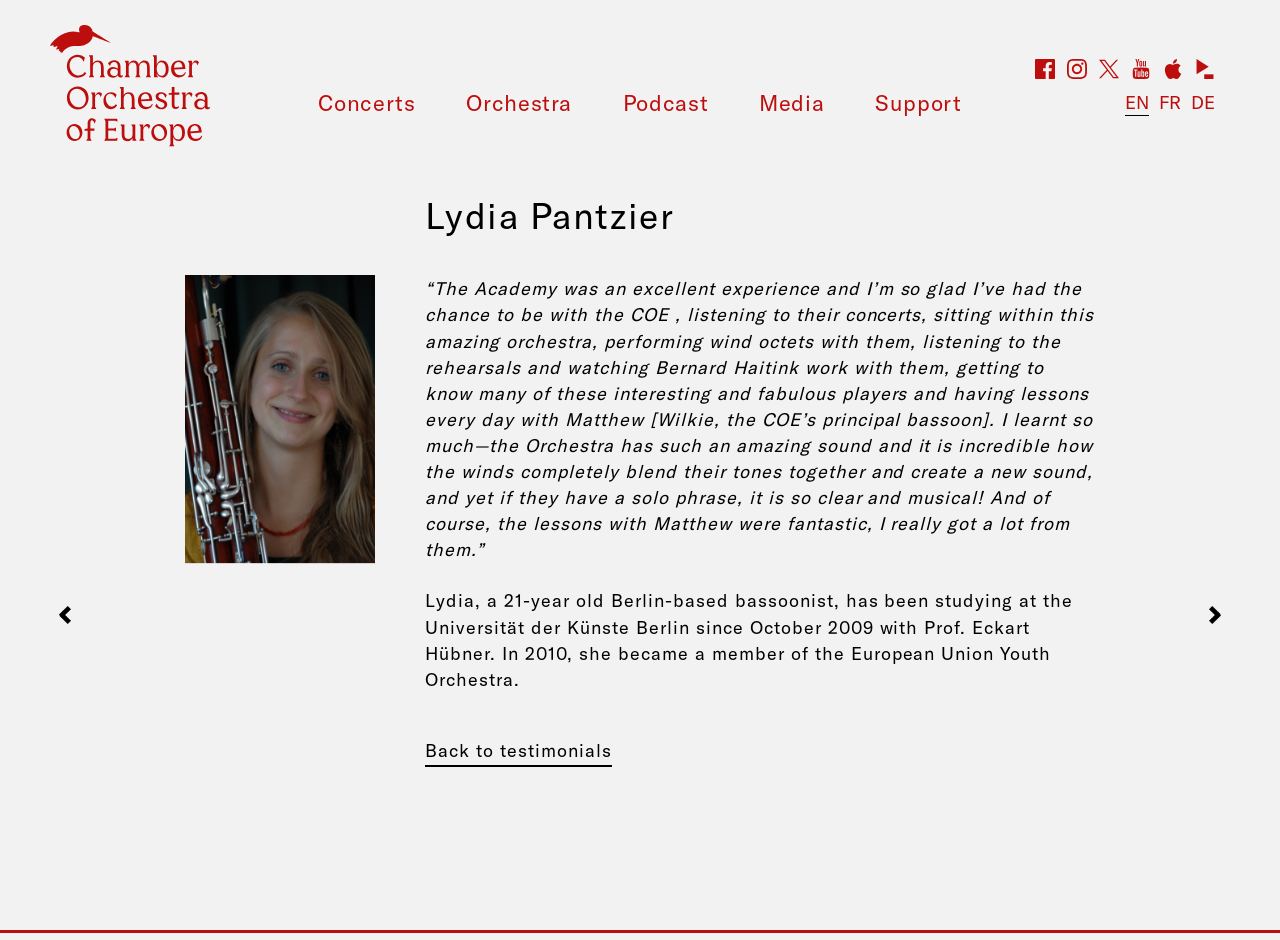Find the bounding box coordinates of the clickable area required to complete the following action: "View the Media page".

[0.593, 0.095, 0.644, 0.122]